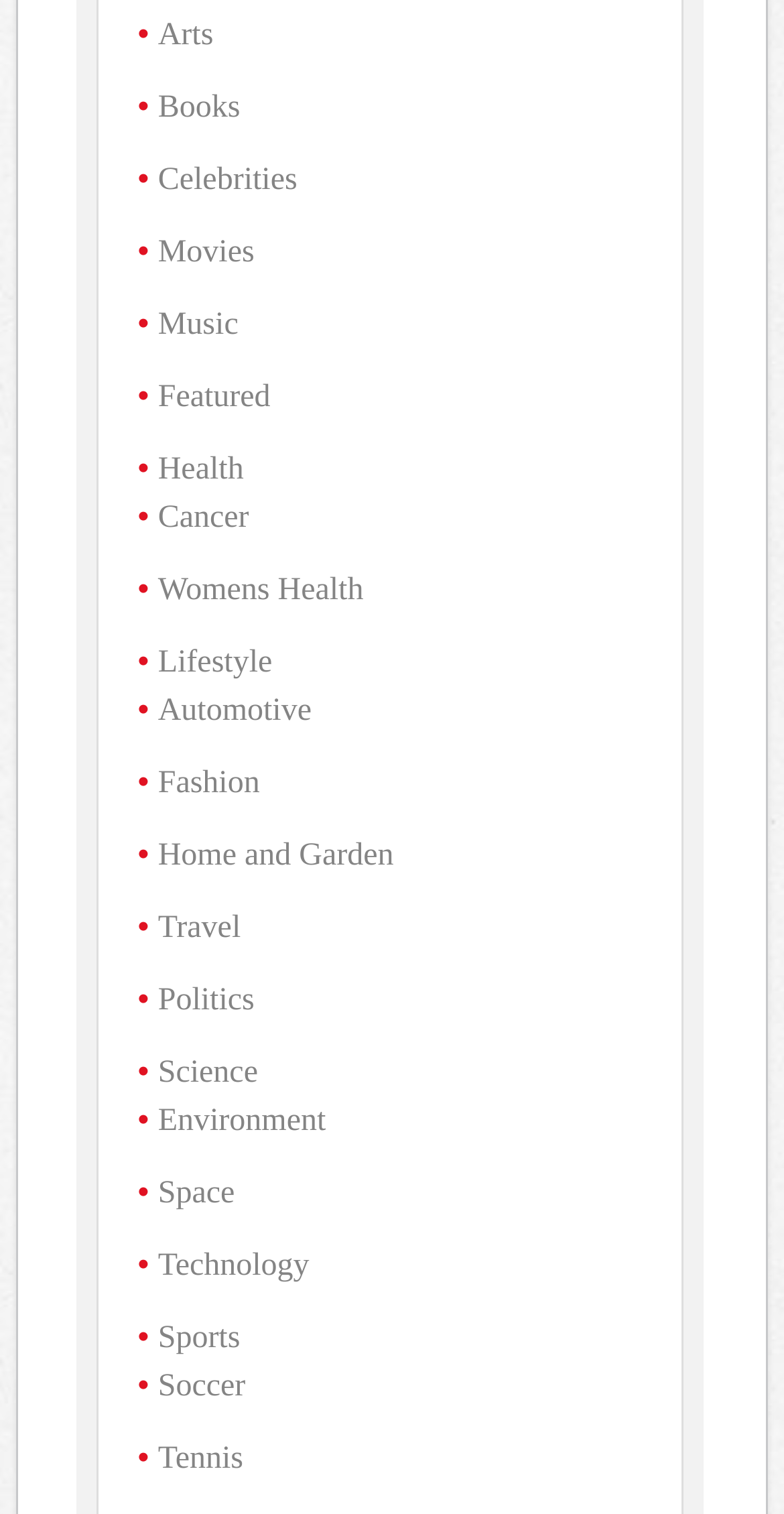Please find the bounding box coordinates of the element that needs to be clicked to perform the following instruction: "Click on Arts". The bounding box coordinates should be four float numbers between 0 and 1, represented as [left, top, right, bottom].

[0.201, 0.012, 0.272, 0.034]